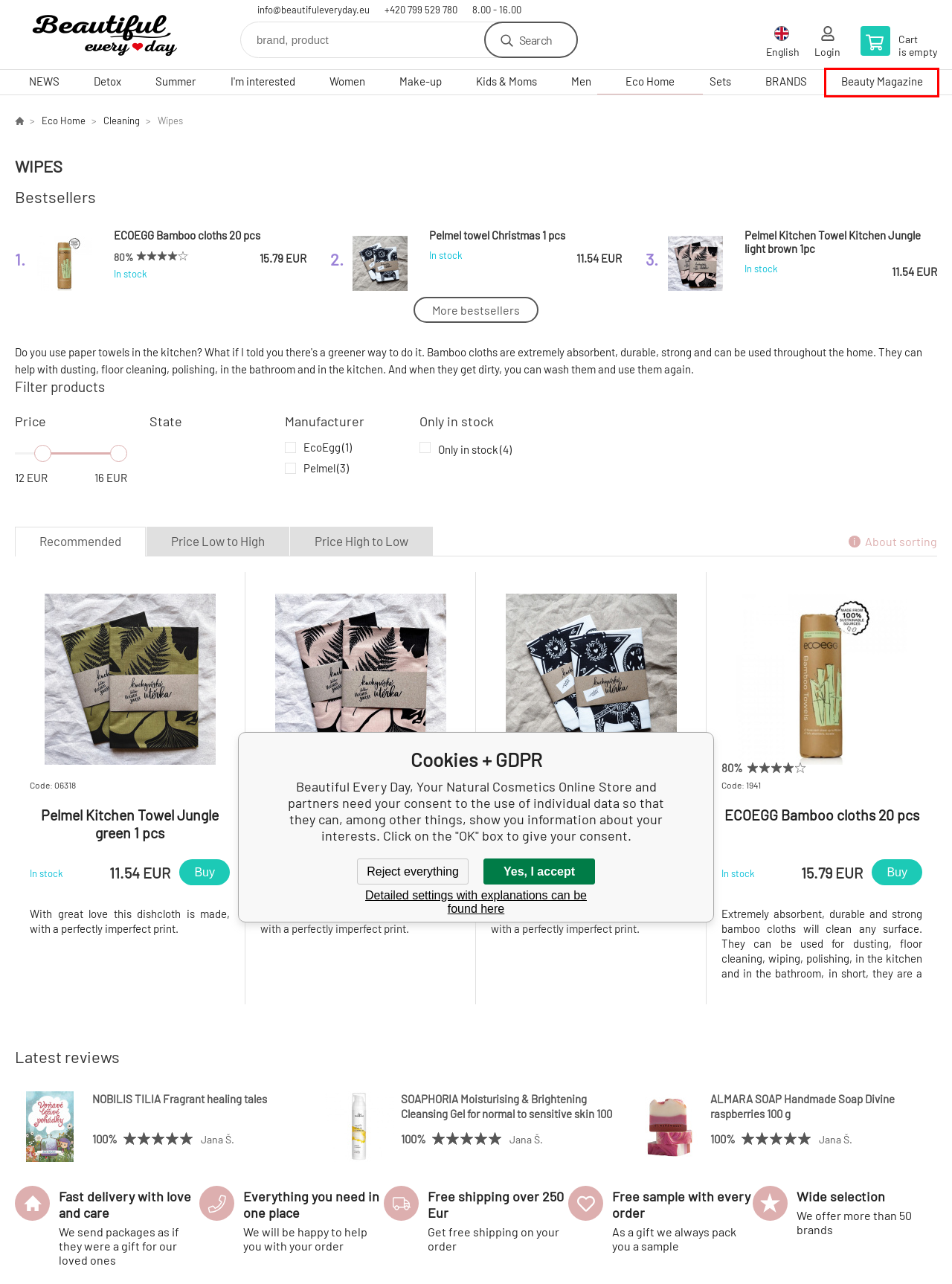You are provided with a screenshot of a webpage that has a red bounding box highlighting a UI element. Choose the most accurate webpage description that matches the new webpage after clicking the highlighted element. Here are your choices:
A. News natural cosmetics - Beautiful Every Day, Your Natural Cosmetics Online Store
B. ECOEGG Bamboo cloths 20 pcs - Beautiful Every Day, Your Natural Cosmetics Online Store
C. Sets - Beautiful Every Day, Your Natural Cosmetics Online Store
D. Cosmetics for summer - Beautiful Every Day, Your Natural Cosmetics Online Store
E. Pelmel Kitchen Towel Jungle green - Beautiful Every Day, Your Natural Cosmetics Online Store
F. Be Beautiful Every Day - Beautiful Every Day, Your Natural Cosmetics Online Store
G. blog - Beautiful Every Day, Your Natural Cosmetics Online Store
H. Make-up - Beautiful Every Day, Your Natural Cosmetics Online Store

G